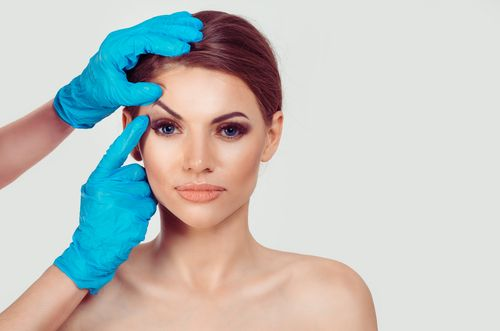Give a concise answer using one word or a phrase to the following question:
What is the patient's emotional state?

calm and focused